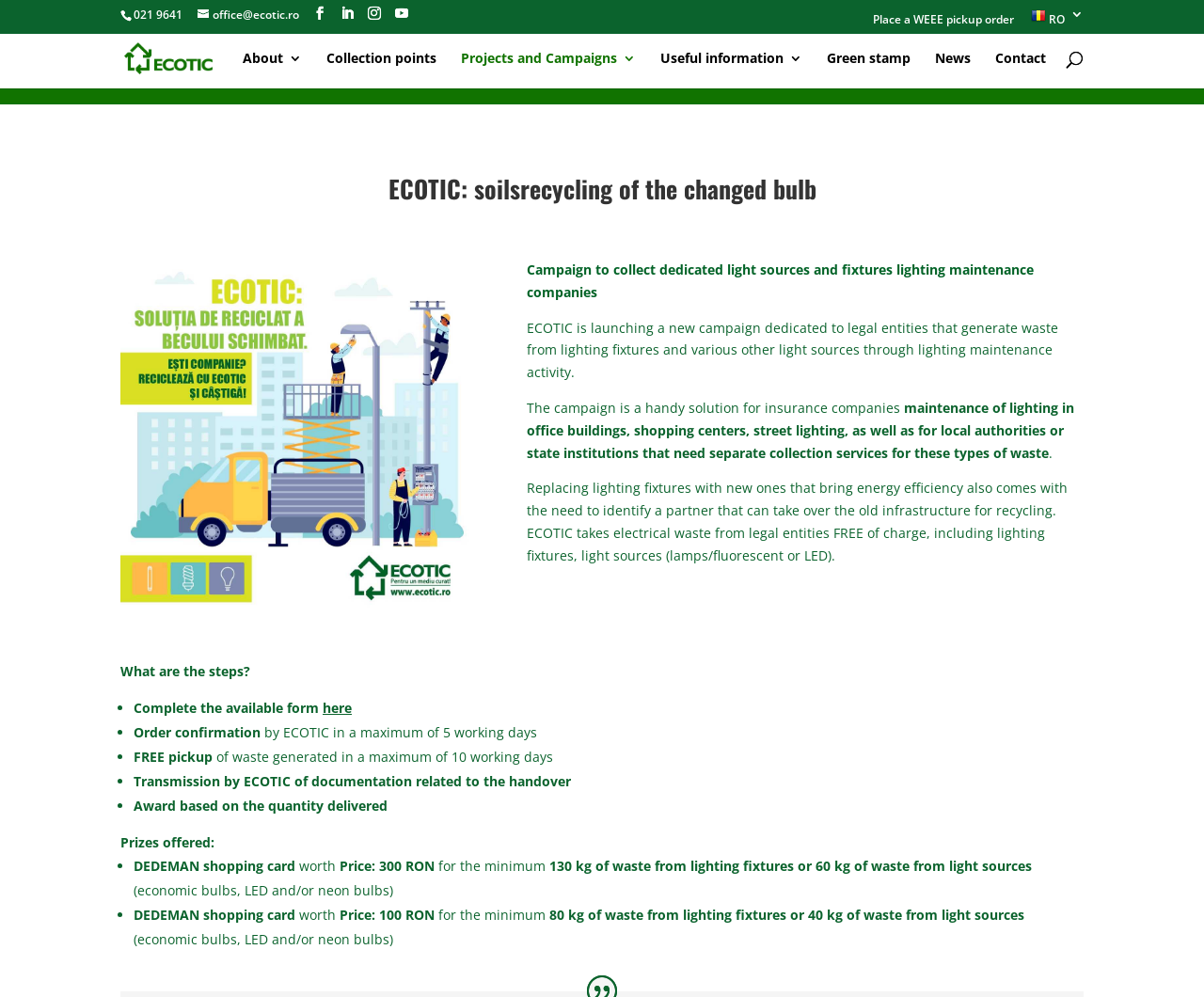Pinpoint the bounding box coordinates of the area that should be clicked to complete the following instruction: "Place a WEEE pickup order". The coordinates must be given as four float numbers between 0 and 1, i.e., [left, top, right, bottom].

[0.725, 0.014, 0.842, 0.034]